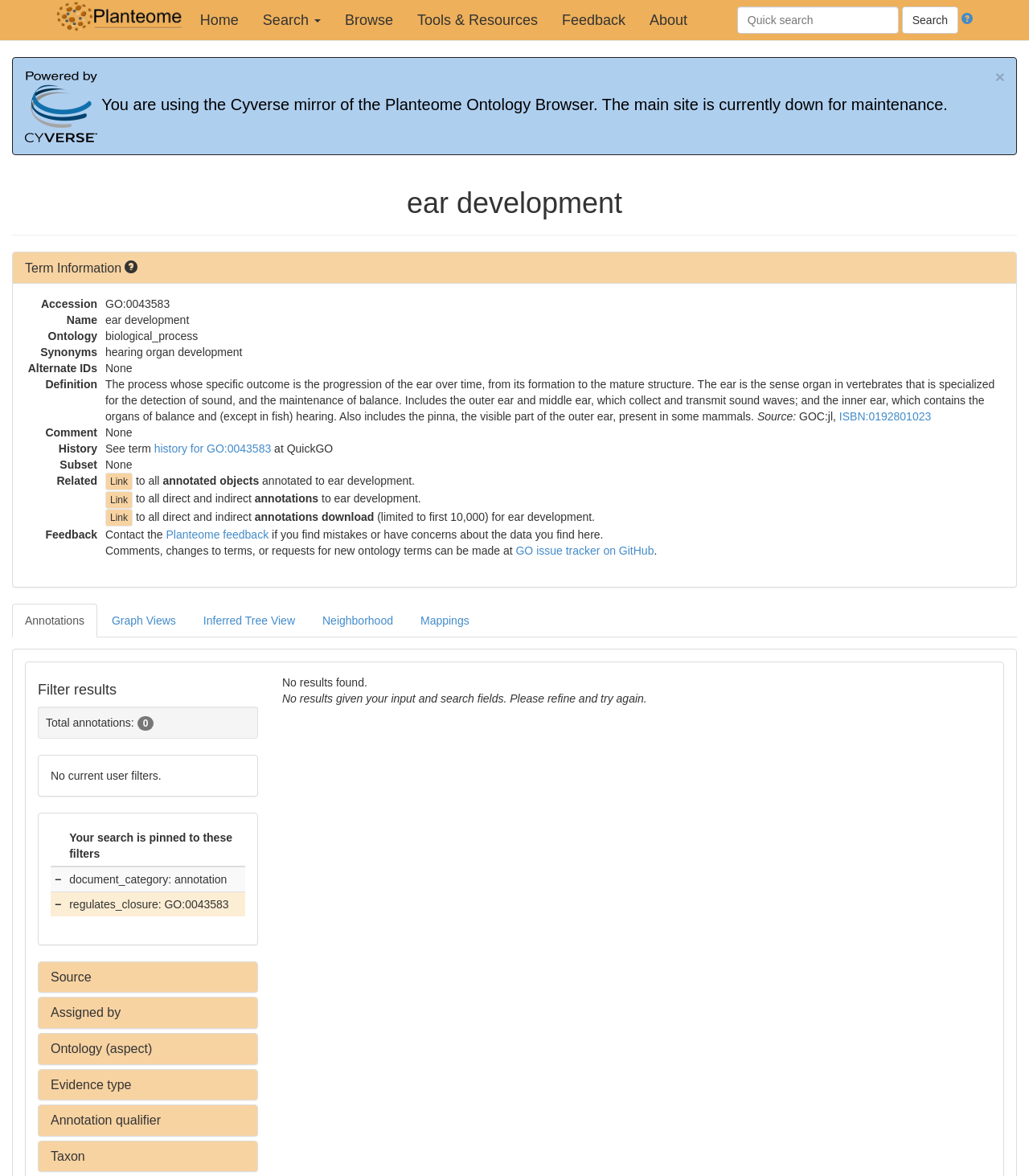What is the ontology of the term?
Provide a detailed and extensive answer to the question.

The ontology of the term is 'biological_process' which is mentioned in the 'Ontology' section of the term information.